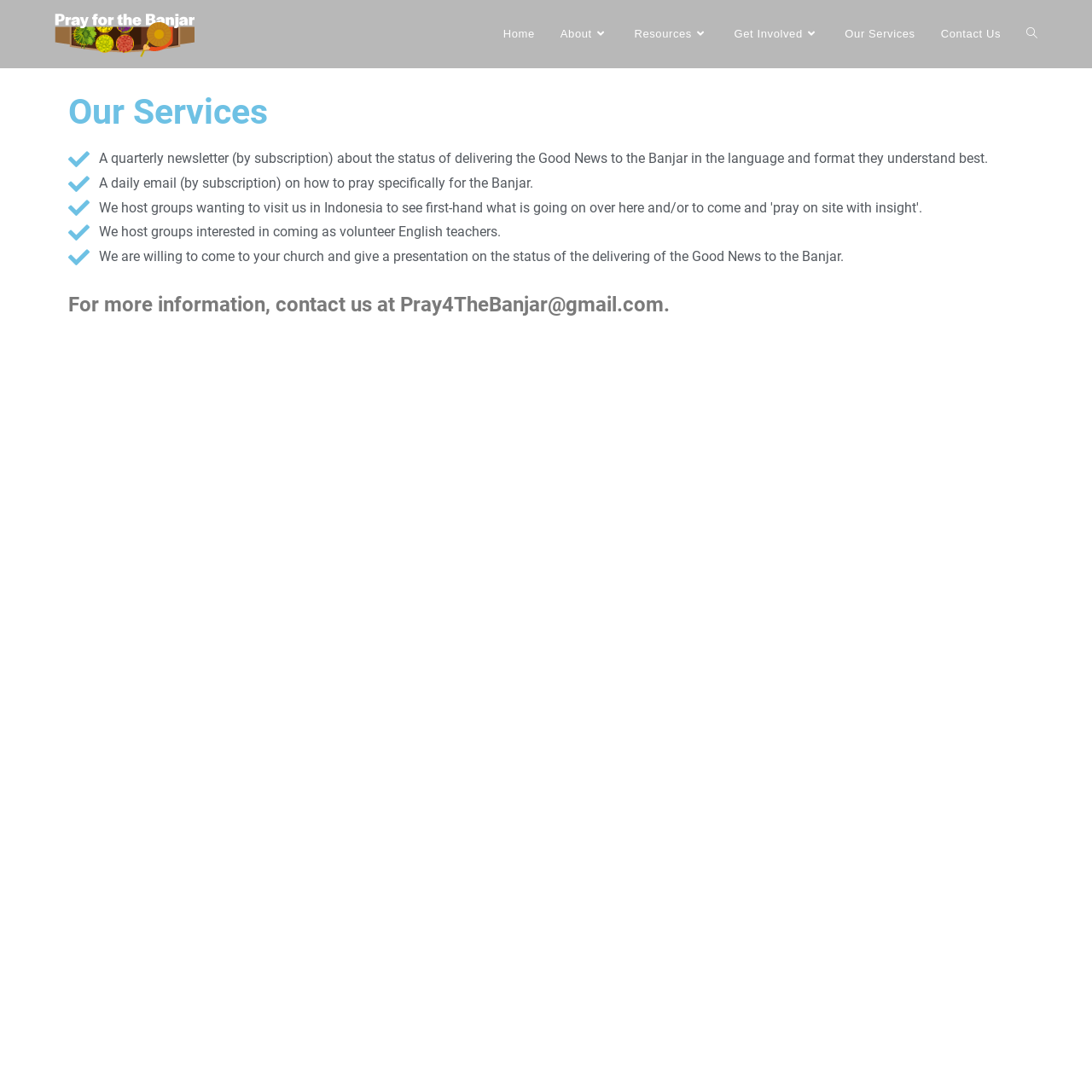Using the provided element description: "Toggle website search", determine the bounding box coordinates of the corresponding UI element in the screenshot.

[0.928, 0.0, 0.962, 0.062]